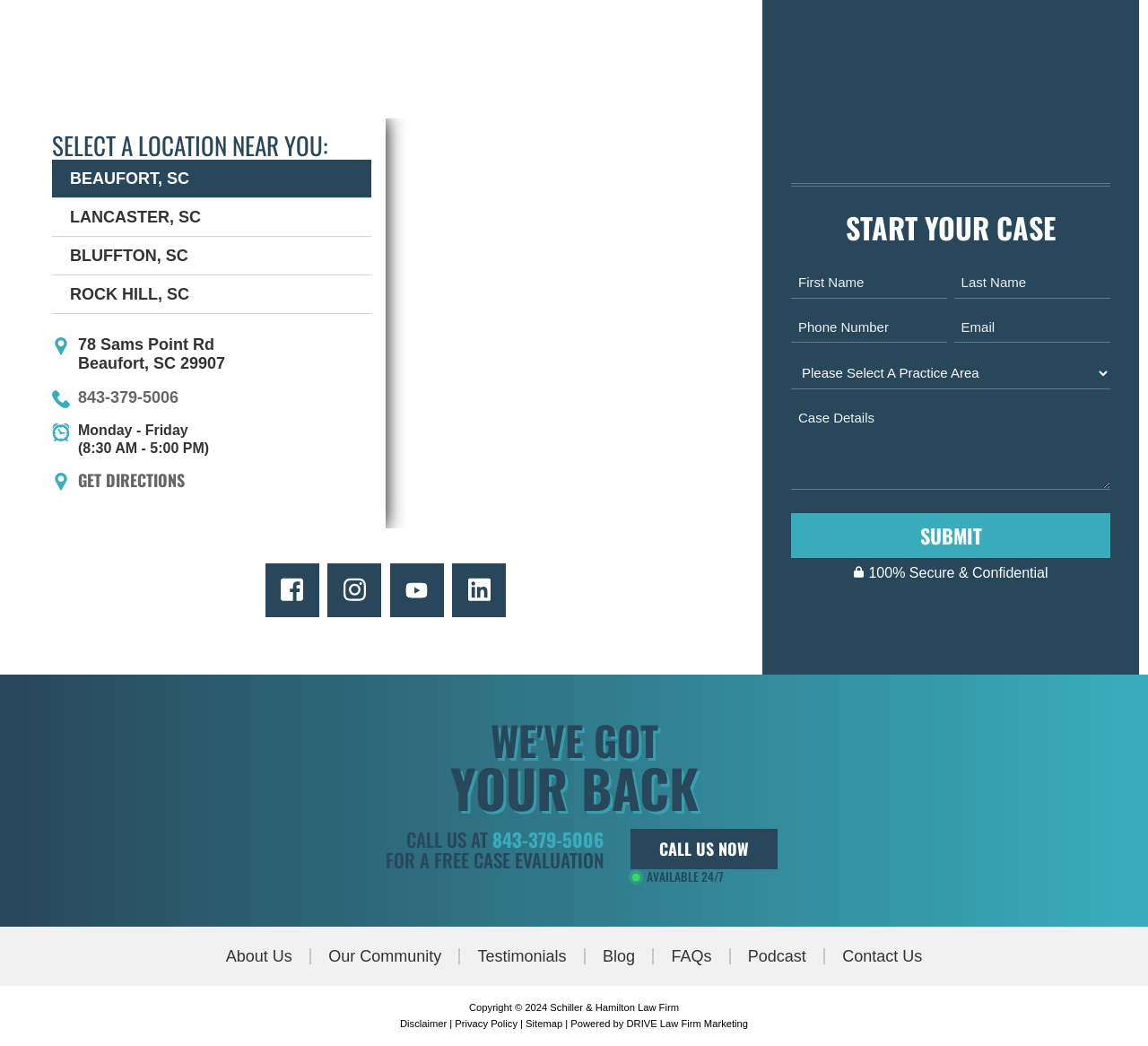Bounding box coordinates must be specified in the format (top-left x, top-left y, bottom-right x, bottom-right y). All values should be floating point numbers between 0 and 1. What are the bounding box coordinates of the UI element described as: name="input_6" placeholder="First Name"

[0.689, 0.257, 0.825, 0.285]